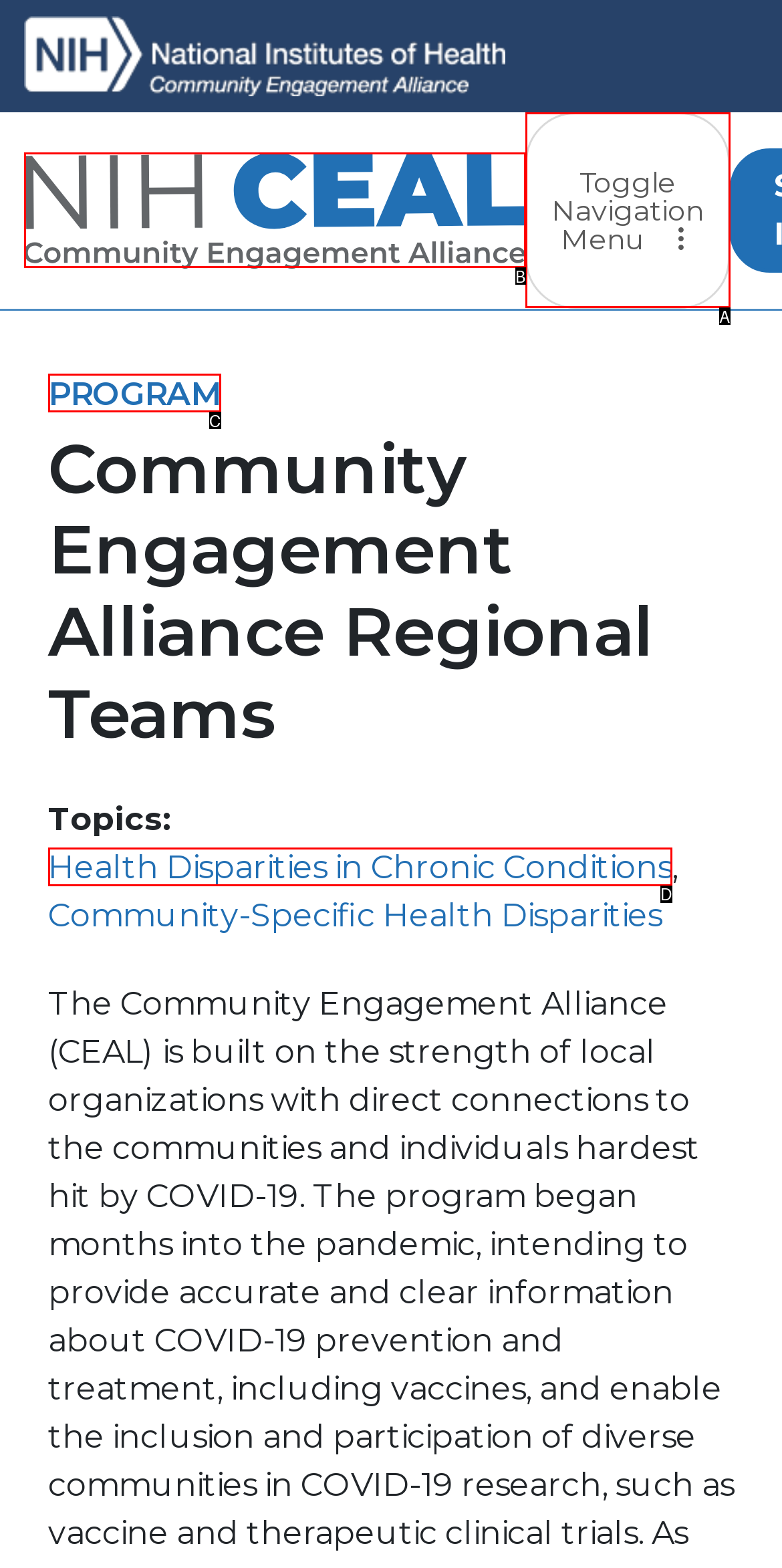Match the description: Program to one of the options shown. Reply with the letter of the best match.

C